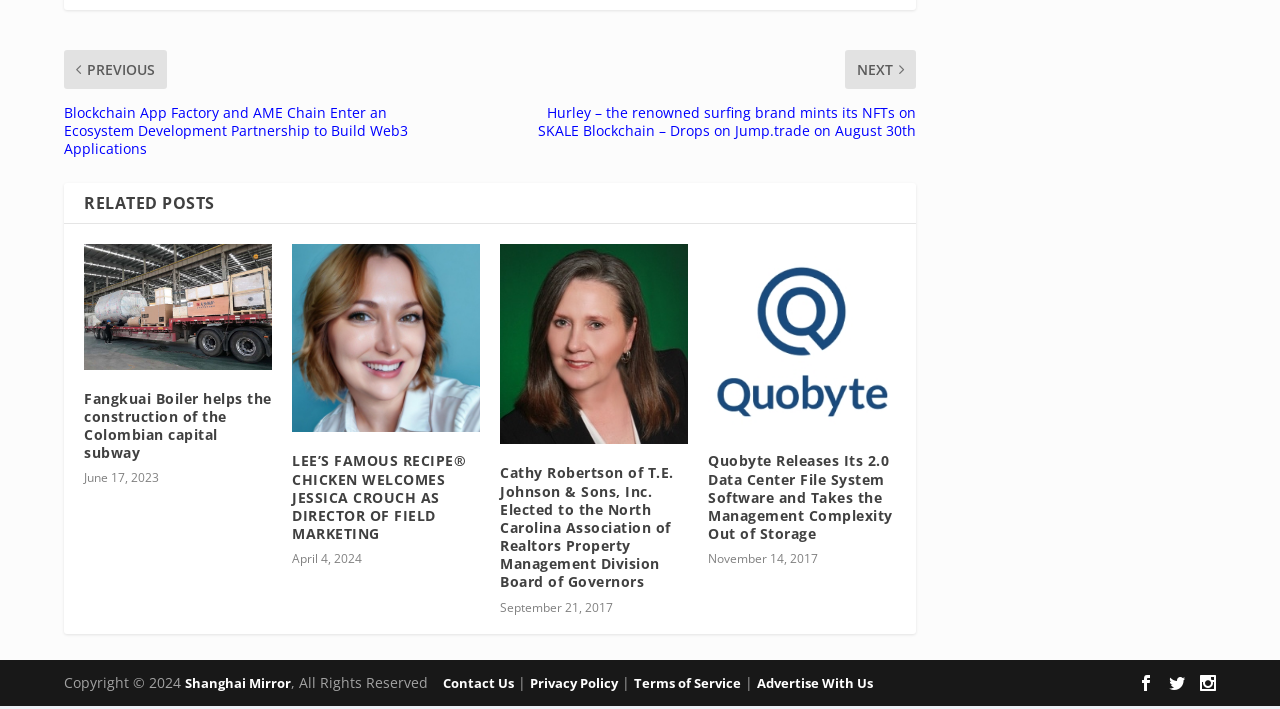Determine the bounding box coordinates of the element that should be clicked to execute the following command: "Click on 'Fangkuai Boiler helps the construction of the Colombian capital subway'".

[0.066, 0.309, 0.212, 0.486]